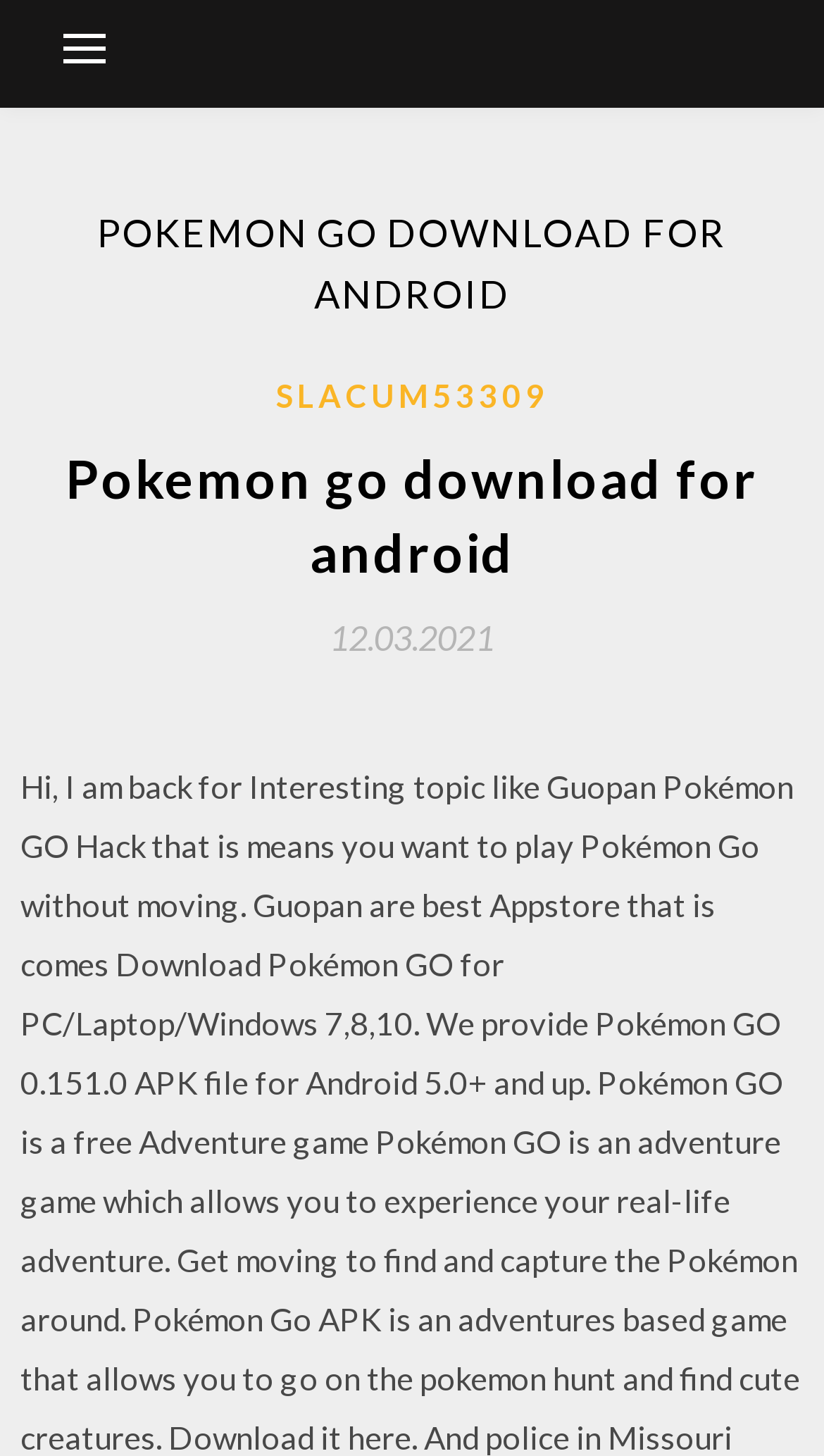What is the date mentioned on the webpage?
Answer the question with a detailed explanation, including all necessary information.

The date '12.03.2021' is mentioned on the webpage as a link, which suggests that it might be the date of a specific update or release related to the Pokemon Go app.